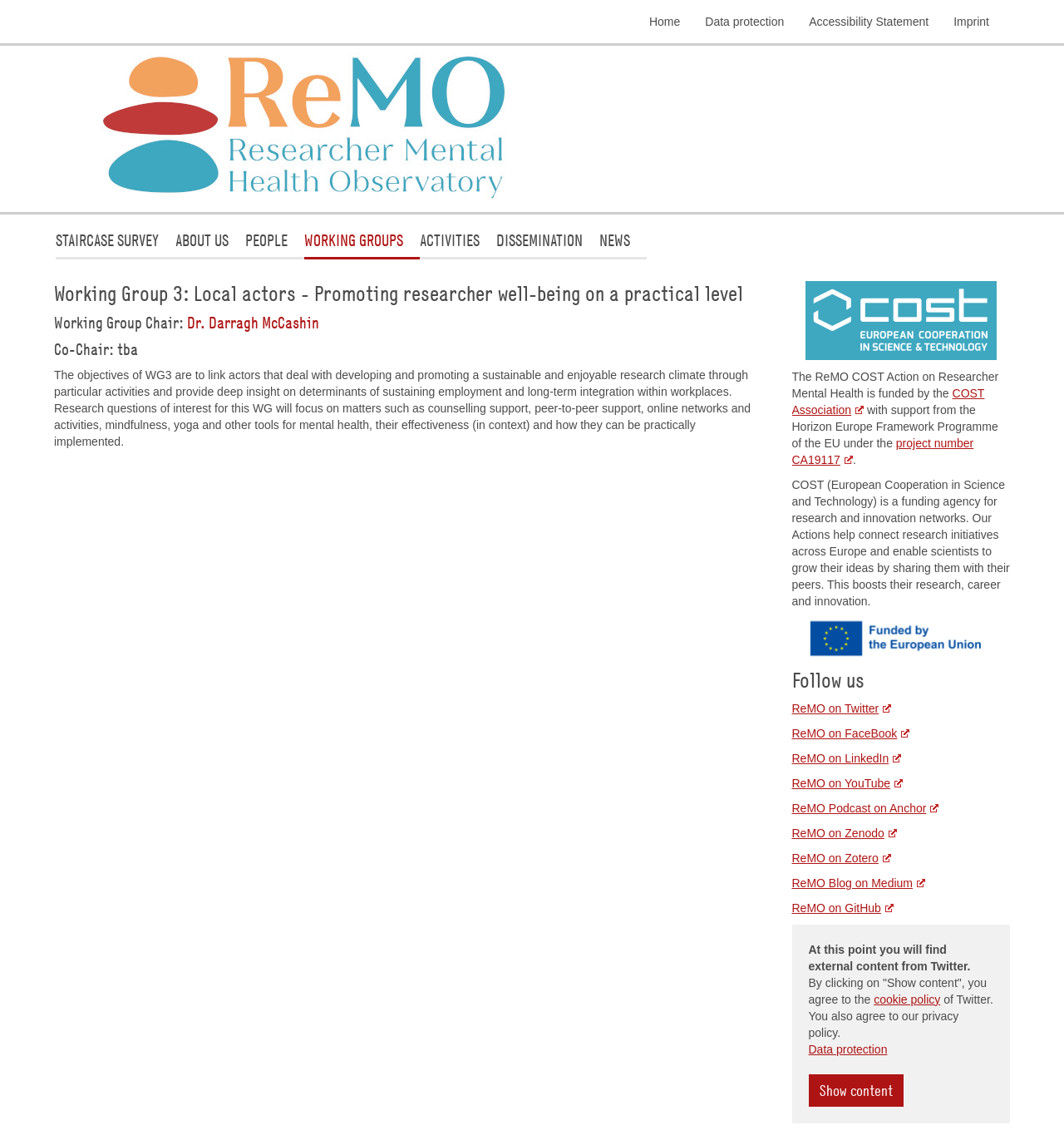What is the name of the project funded by the Horizon Europe Framework Programme?
From the details in the image, provide a complete and detailed answer to the question.

The answer can be found in the link 'project number CA19117' which is located below the static text 'with support from the Horizon Europe Framework Programme of the EU under the...'.